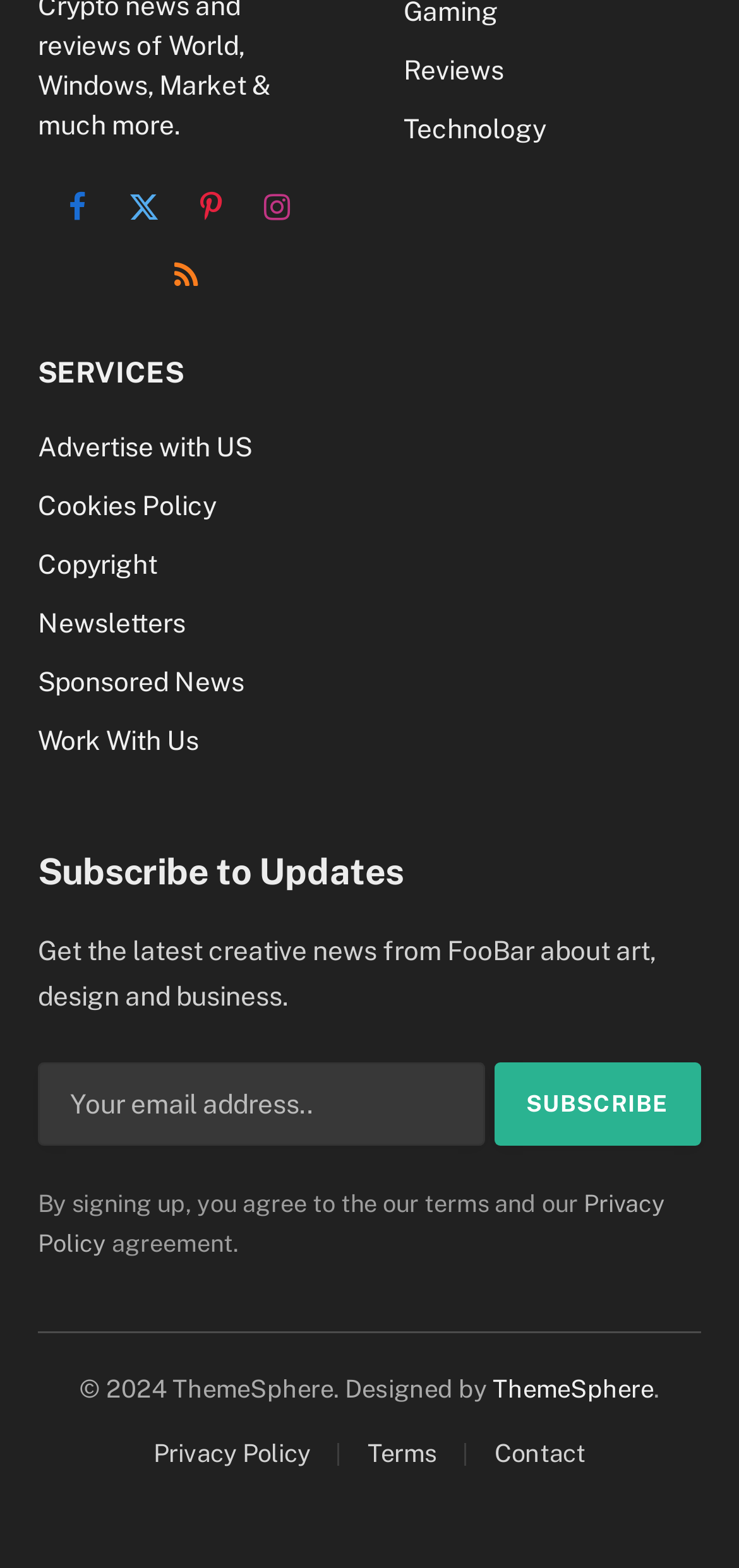What is the purpose of the textbox?
Refer to the image and respond with a one-word or short-phrase answer.

To enter email address